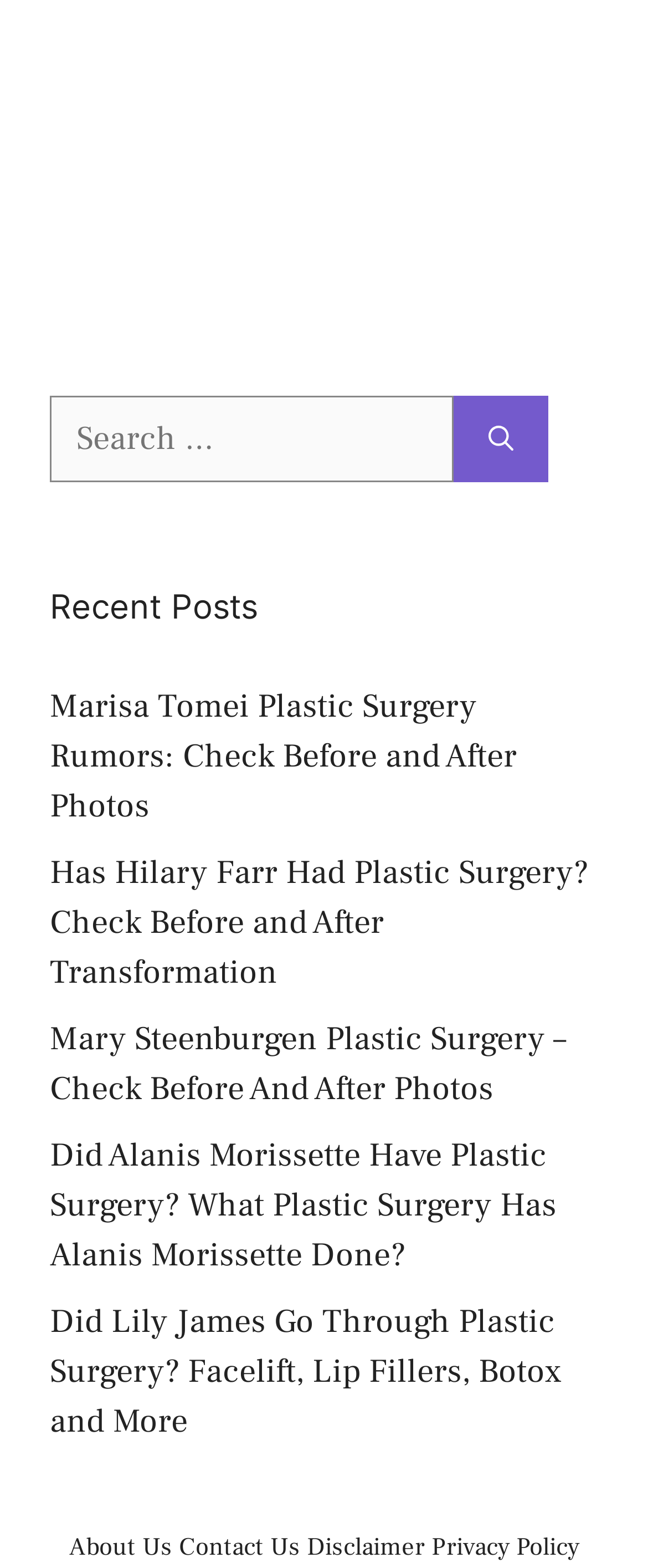Identify the coordinates of the bounding box for the element that must be clicked to accomplish the instruction: "Read about Marisa Tomei's plastic surgery rumors".

[0.077, 0.437, 0.797, 0.528]